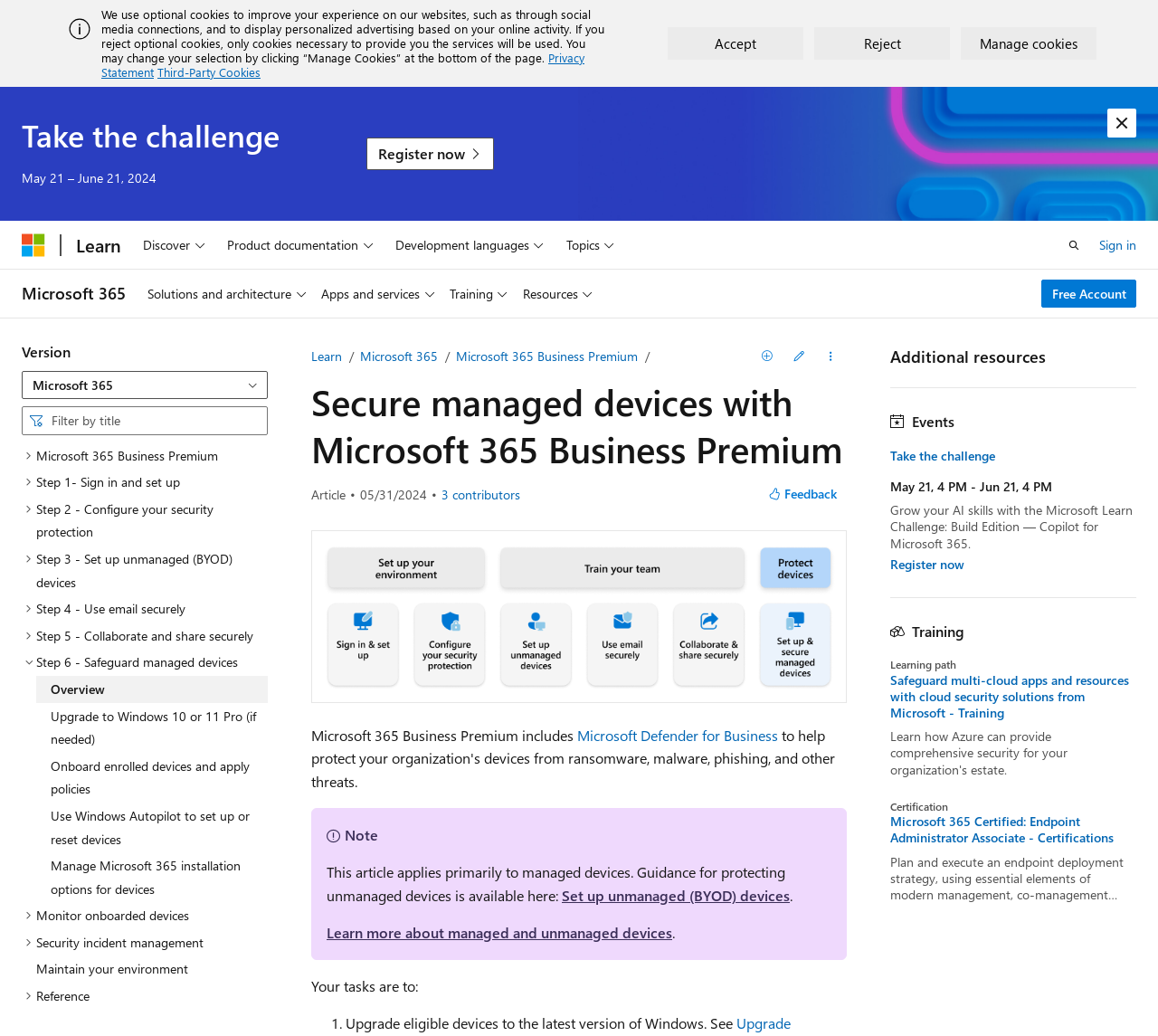Identify the title of the webpage and provide its text content.

Secure managed devices with Microsoft 365 Business Premium